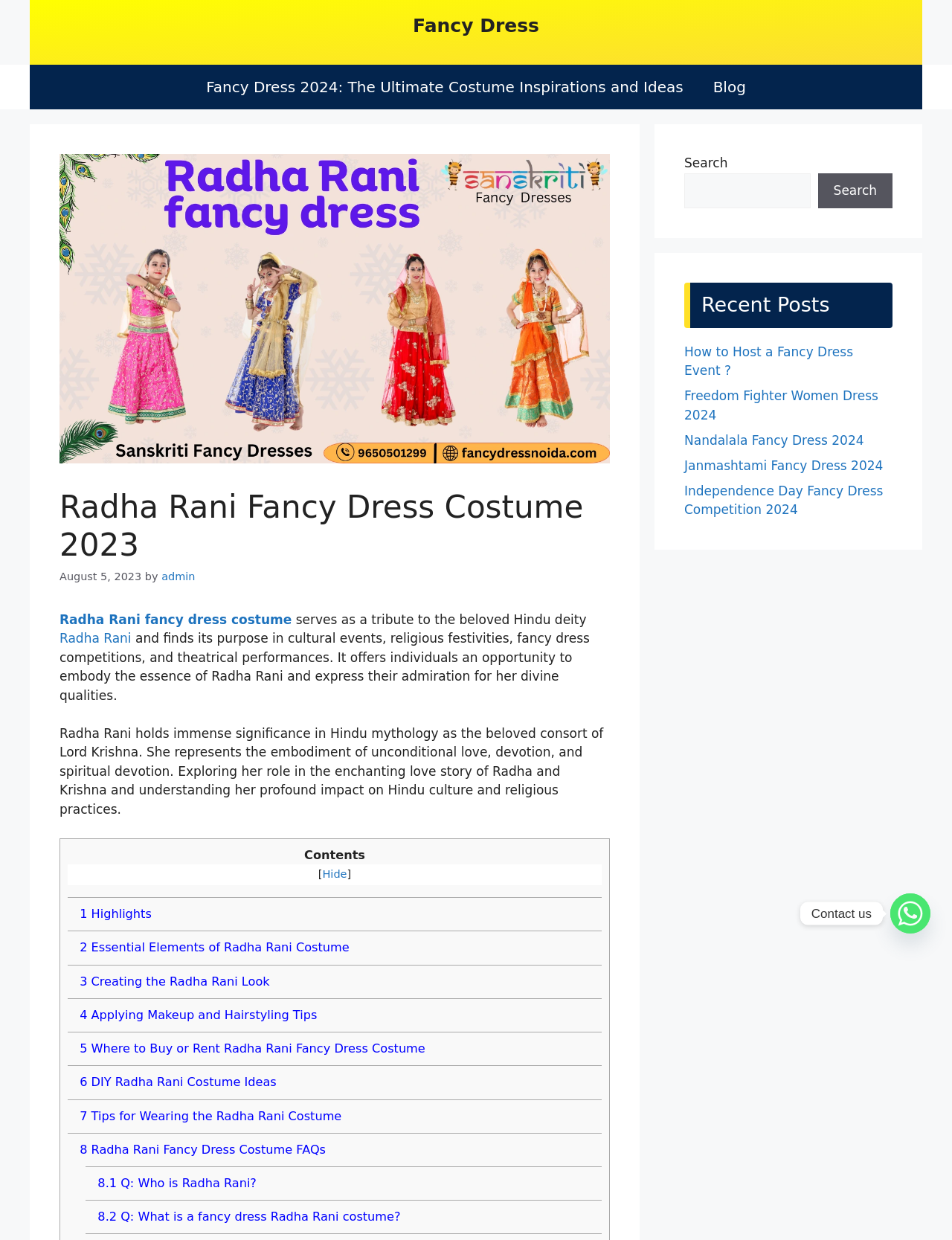Indicate the bounding box coordinates of the clickable region to achieve the following instruction: "Click on the 'Fancy Dress' link in the banner."

[0.434, 0.012, 0.566, 0.029]